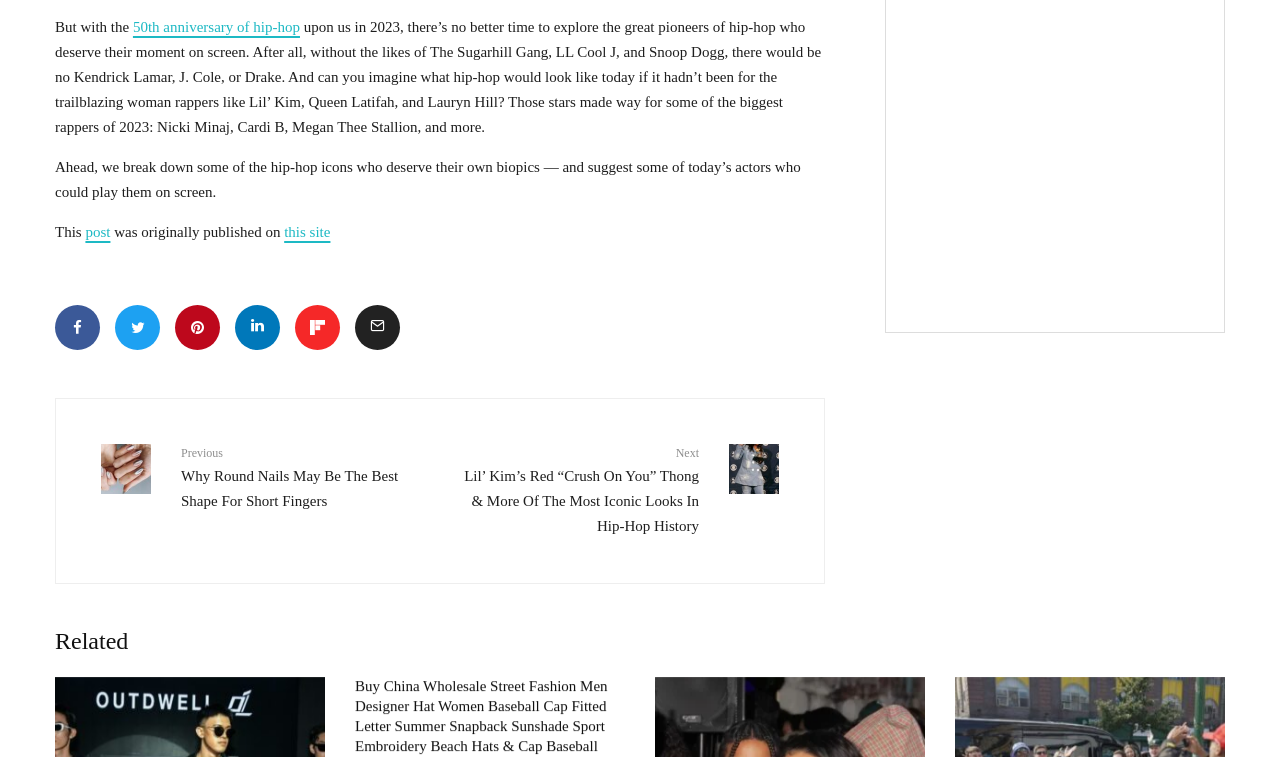What is the purpose of the 'Previous' and 'Next' links?
Please provide a comprehensive answer to the question based on the webpage screenshot.

The 'Previous' and 'Next' links are used to navigate between related articles, allowing users to easily access and read more articles on similar topics.